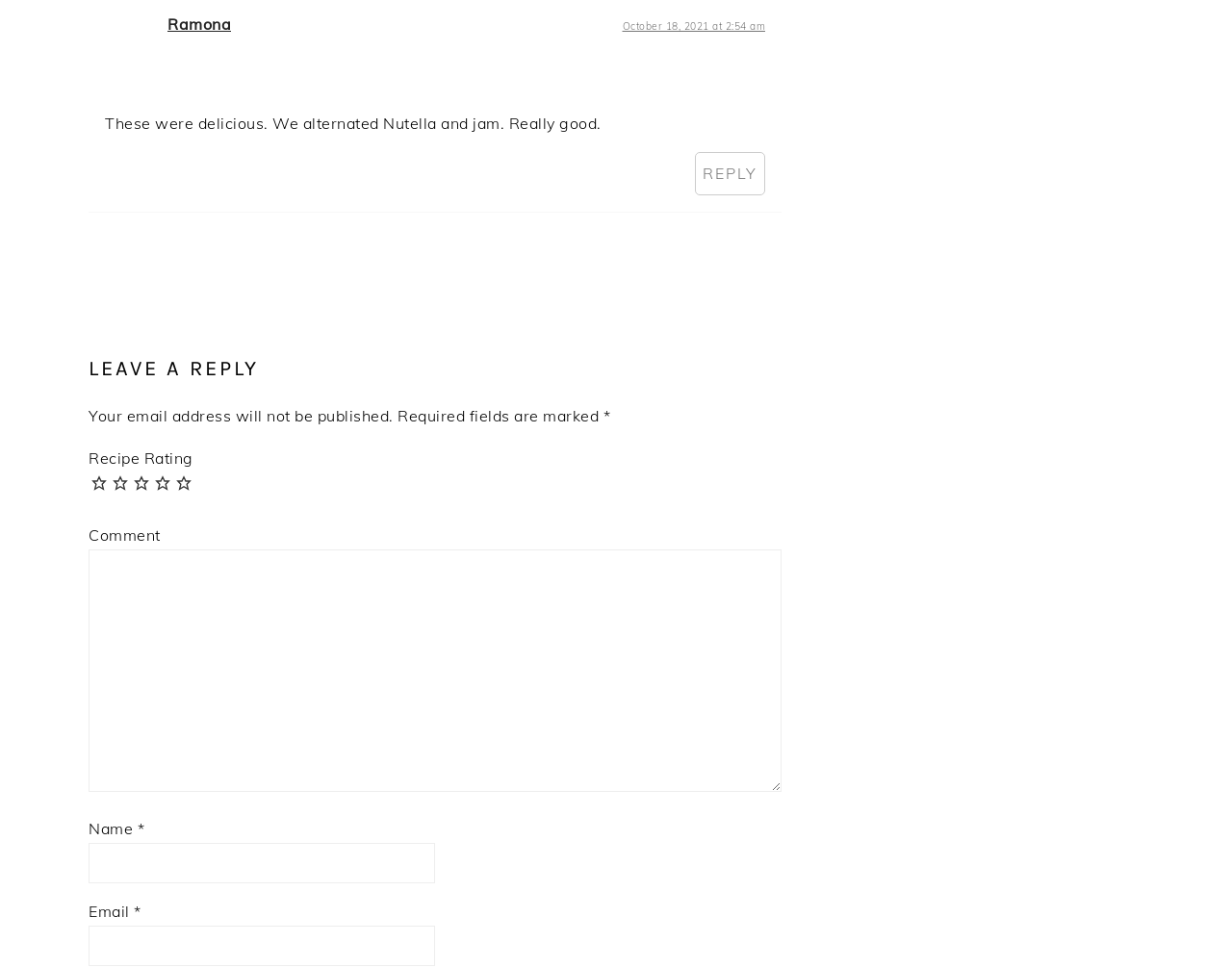Examine the screenshot and answer the question in as much detail as possible: Who commented on the recipe?

The comment section of the webpage shows a comment from a user named Ramona, with a timestamp of October 18, 2021, at 2:54 am.